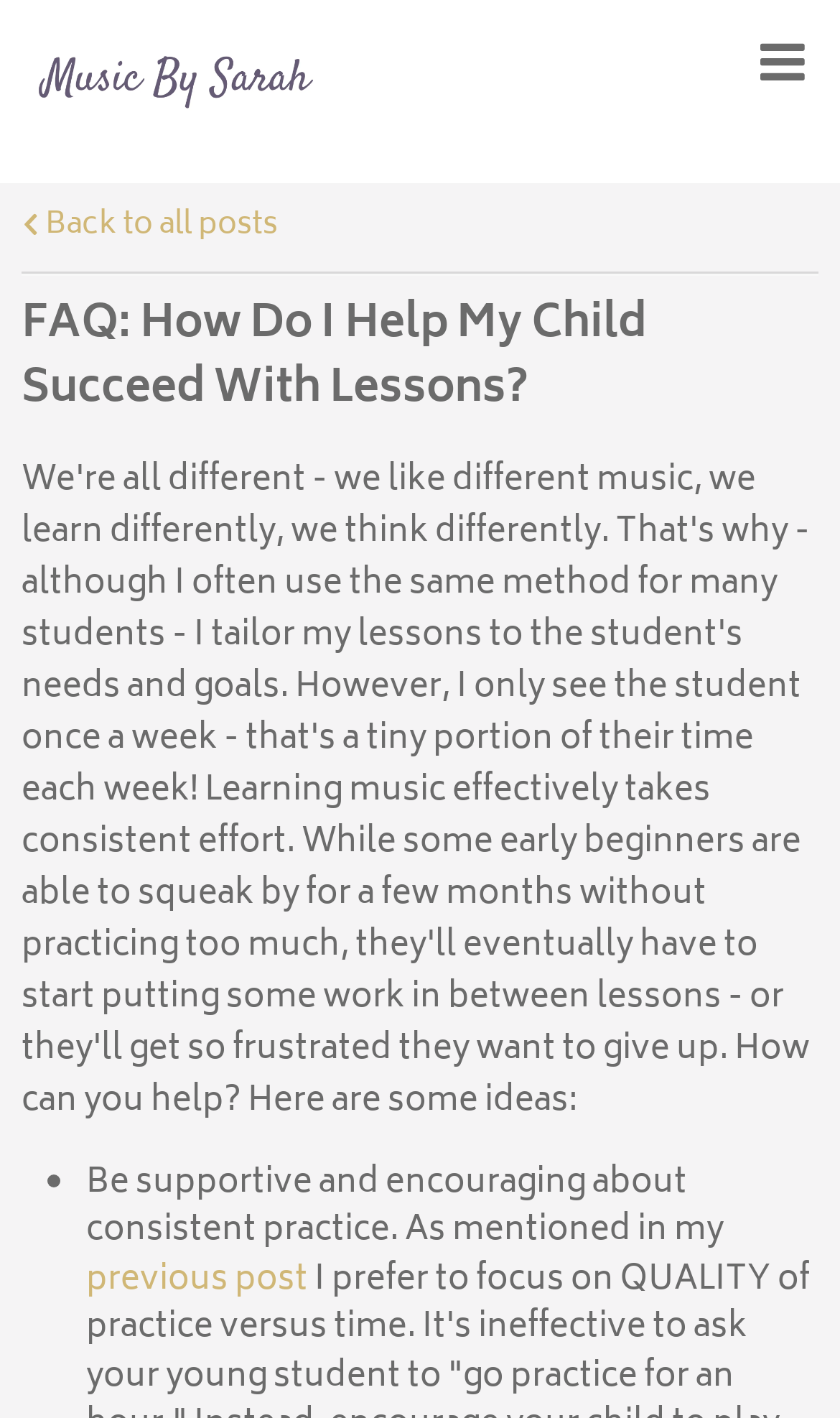What is the purpose of the icon at the top right corner?
Refer to the screenshot and respond with a concise word or phrase.

Back to all posts